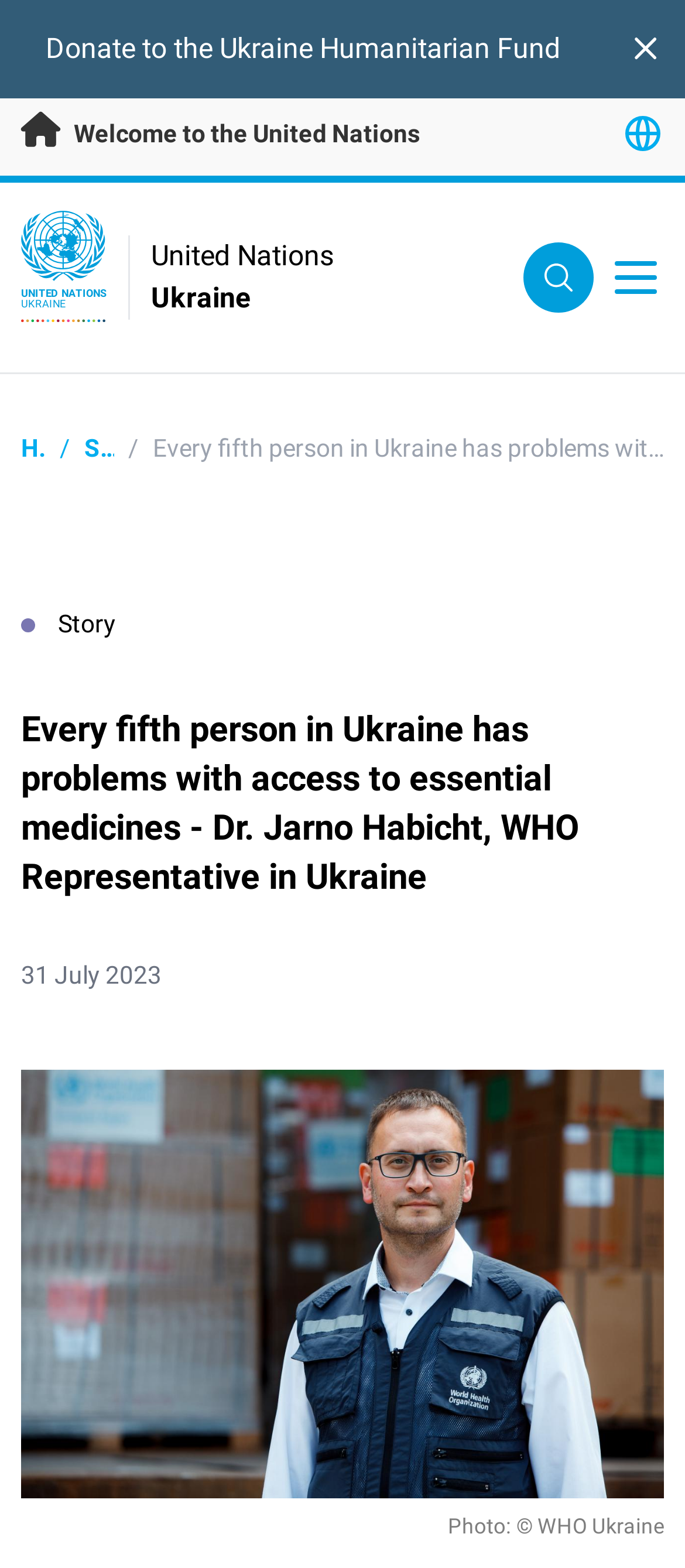What is the name of the country in the webpage title? Observe the screenshot and provide a one-word or short phrase answer.

Ukraine